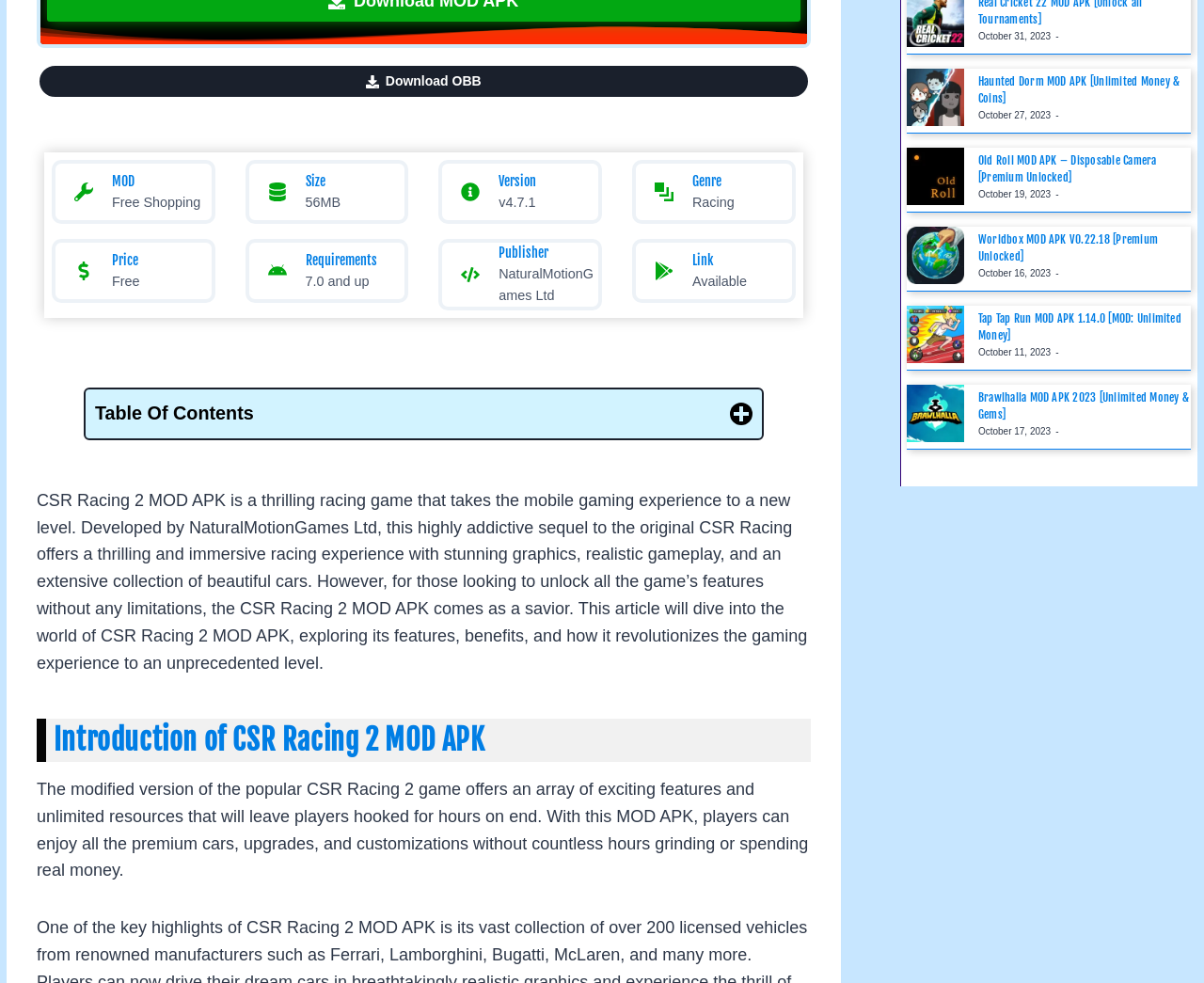Bounding box coordinates are specified in the format (top-left x, top-left y, bottom-right x, bottom-right y). All values are floating point numbers bounded between 0 and 1. Please provide the bounding box coordinate of the region this sentence describes: Simple and Intuitive touch Controls

[0.107, 0.826, 0.328, 0.845]